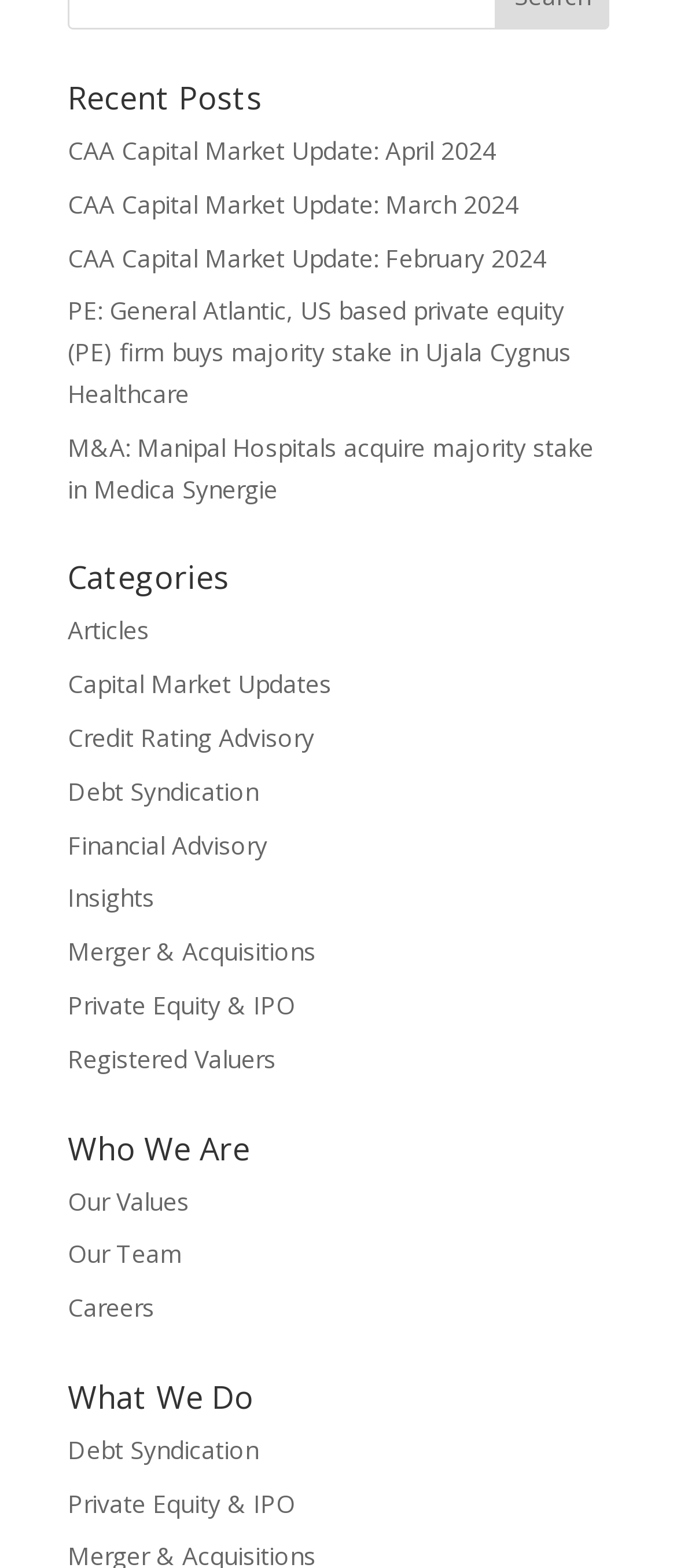Find the bounding box coordinates of the element to click in order to complete this instruction: "read CAA Capital Market Update: April 2024". The bounding box coordinates must be four float numbers between 0 and 1, denoted as [left, top, right, bottom].

[0.1, 0.085, 0.733, 0.106]